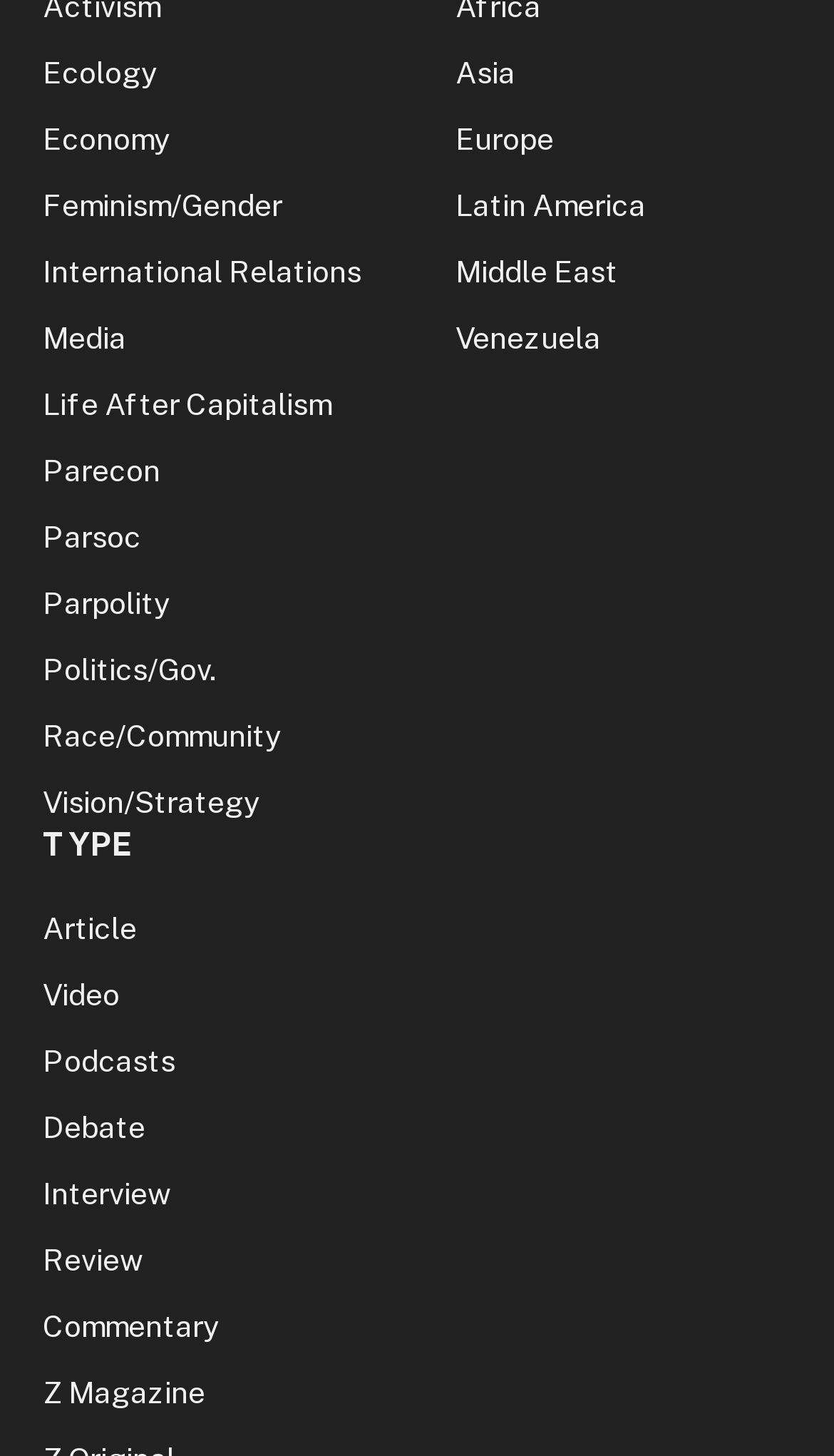How many categories are listed on the webpage?
Answer the question with detailed information derived from the image.

I counted the number of links under the root element, excluding the links under the 'TYPE' heading, and found 14 categories listed on the webpage.